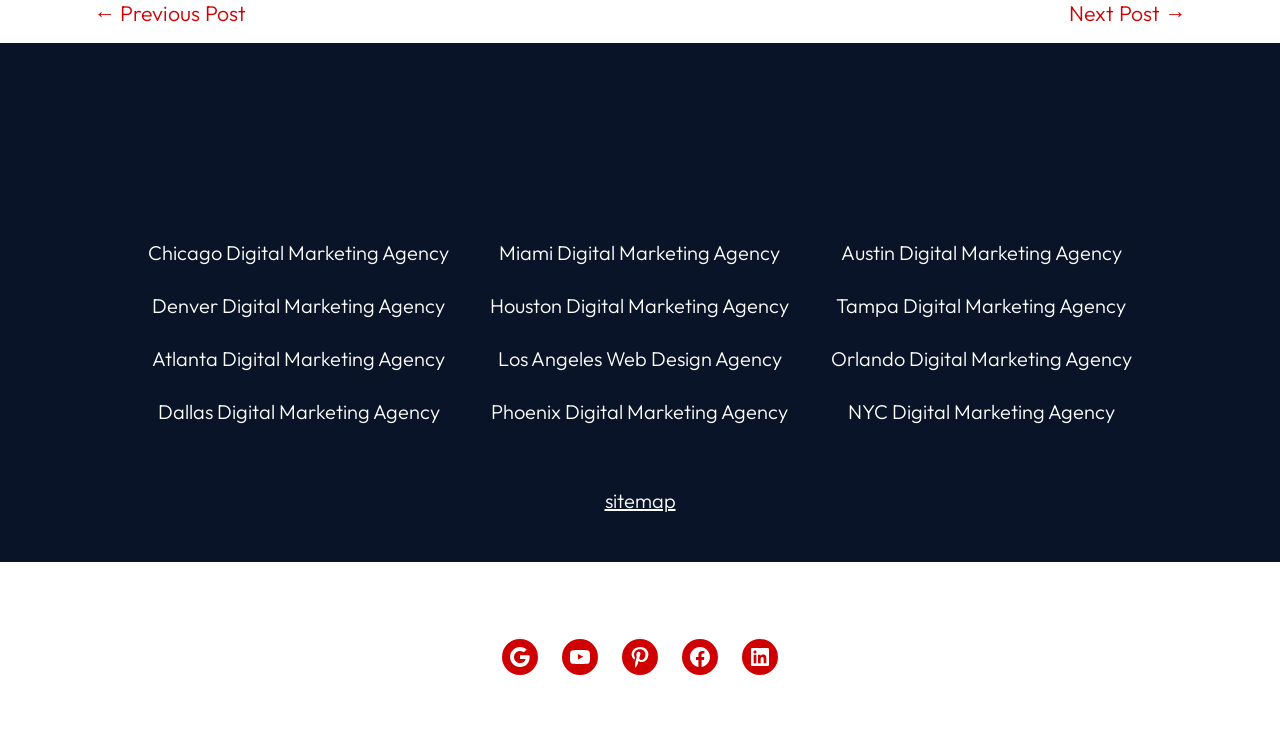Identify the bounding box coordinates of the region that should be clicked to execute the following instruction: "visit Chicago Digital Marketing Agency".

[0.116, 0.319, 0.351, 0.352]